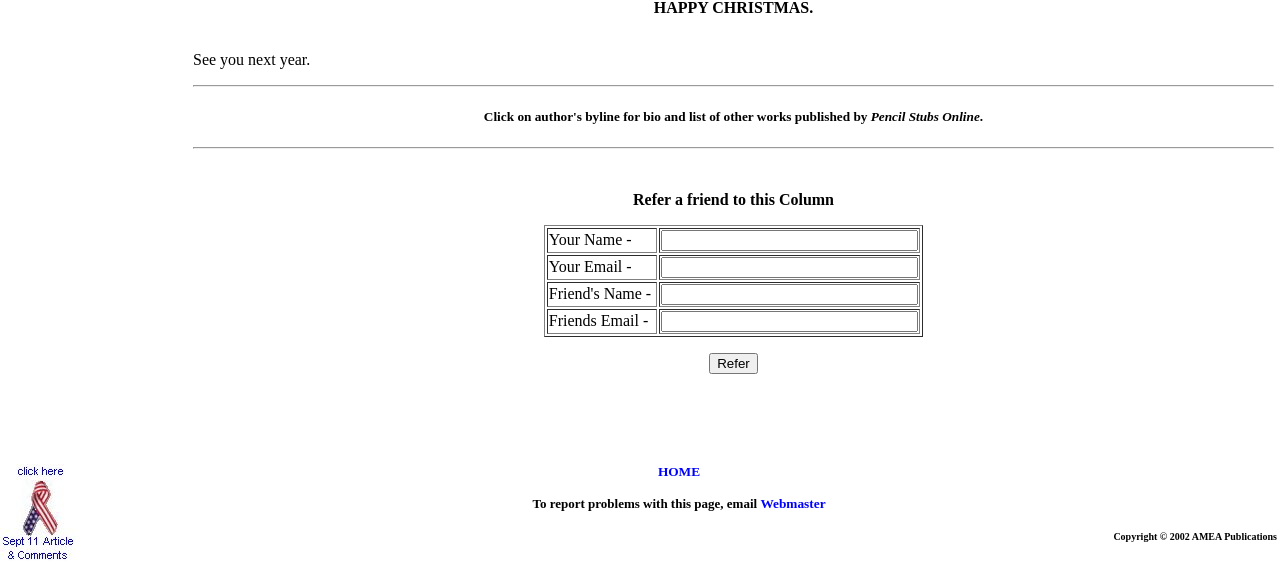What is the function of the button?
Please give a detailed and thorough answer to the question, covering all relevant points.

The button is used to submit the referral information, as indicated by its text 'Refer' and its position below the table for inputting referral information.